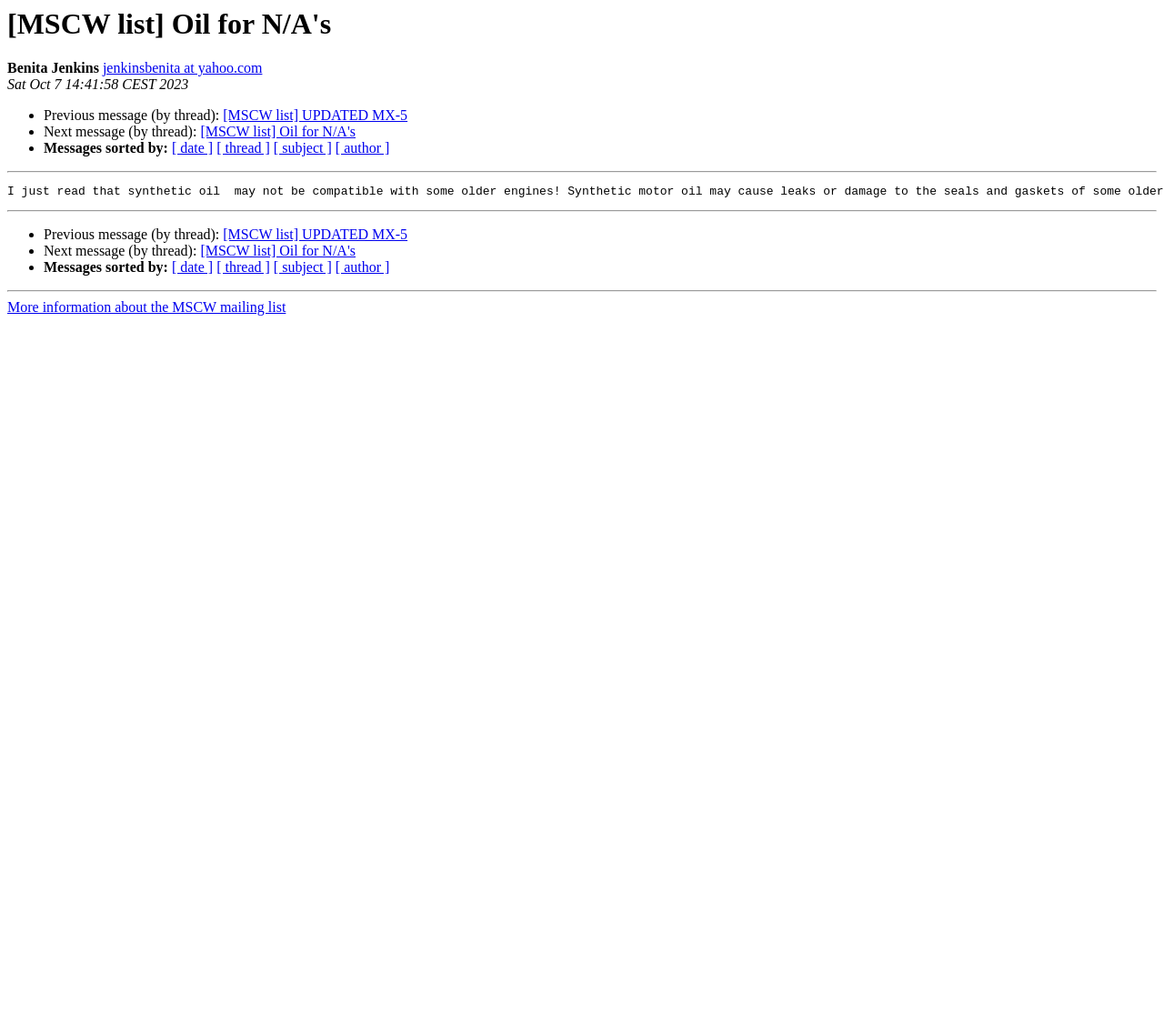Determine the bounding box coordinates of the element that should be clicked to execute the following command: "Contact Benita Jenkins".

[0.088, 0.058, 0.225, 0.073]